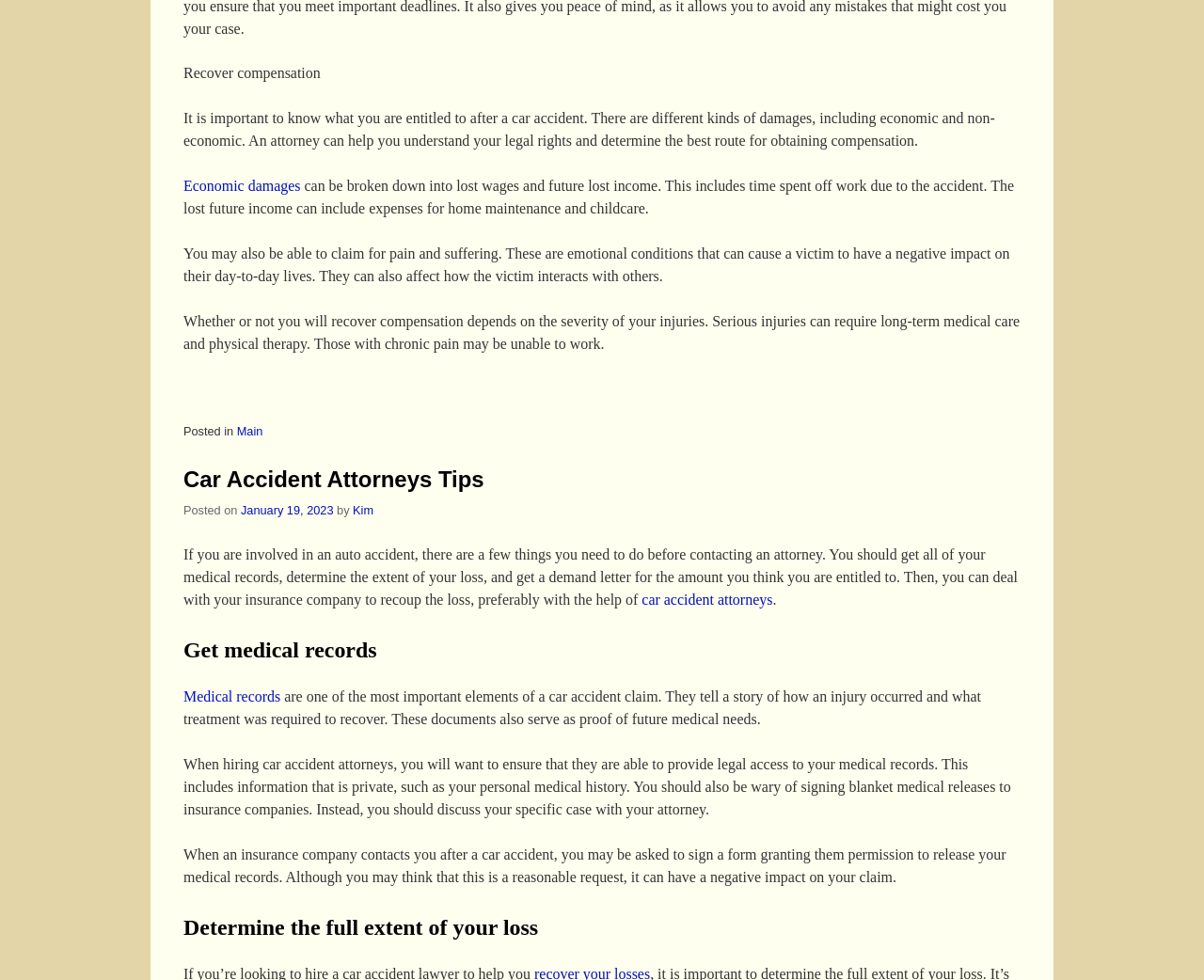What are economic damages in a car accident?
Relying on the image, give a concise answer in one word or a brief phrase.

Lost wages and future lost income